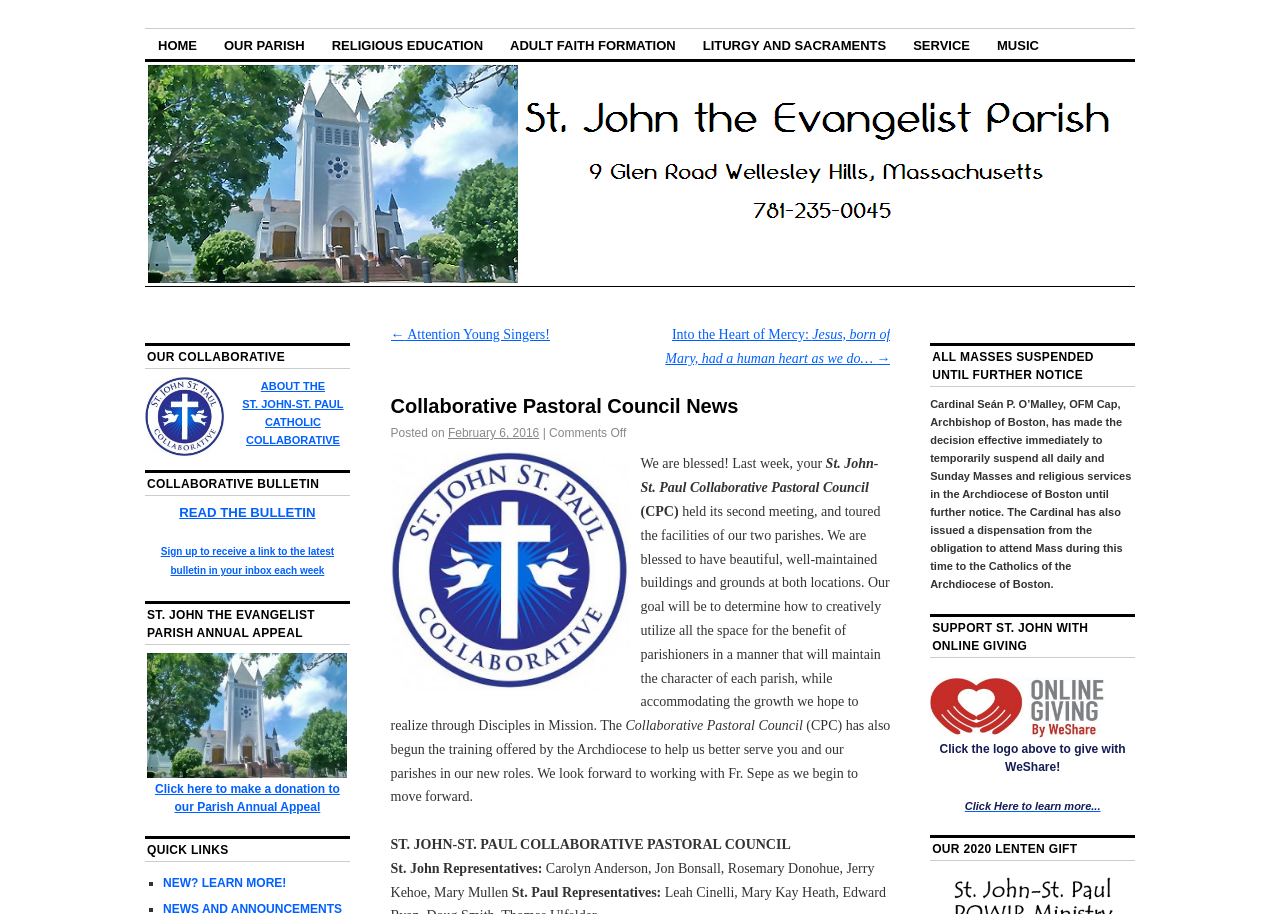What is the purpose of the Collaborative Pastoral Council?
Look at the image and provide a detailed response to the question.

I found the answer by reading the text 'Our goal will be to determine how to creatively utilize all the space for the benefit of parishioners...' and understanding the purpose of the Collaborative Pastoral Council.